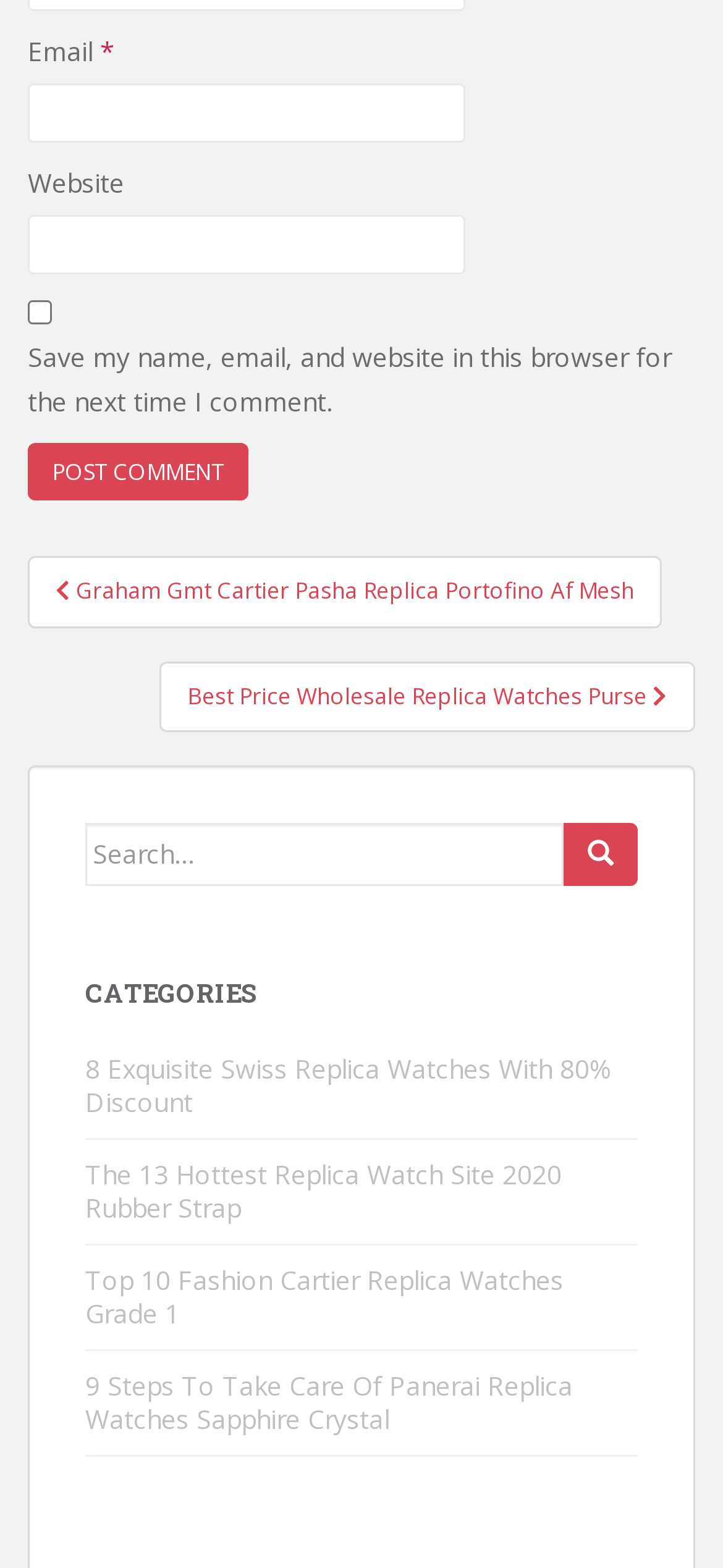Use one word or a short phrase to answer the question provided: 
What is the purpose of the checkbox?

Save comment info